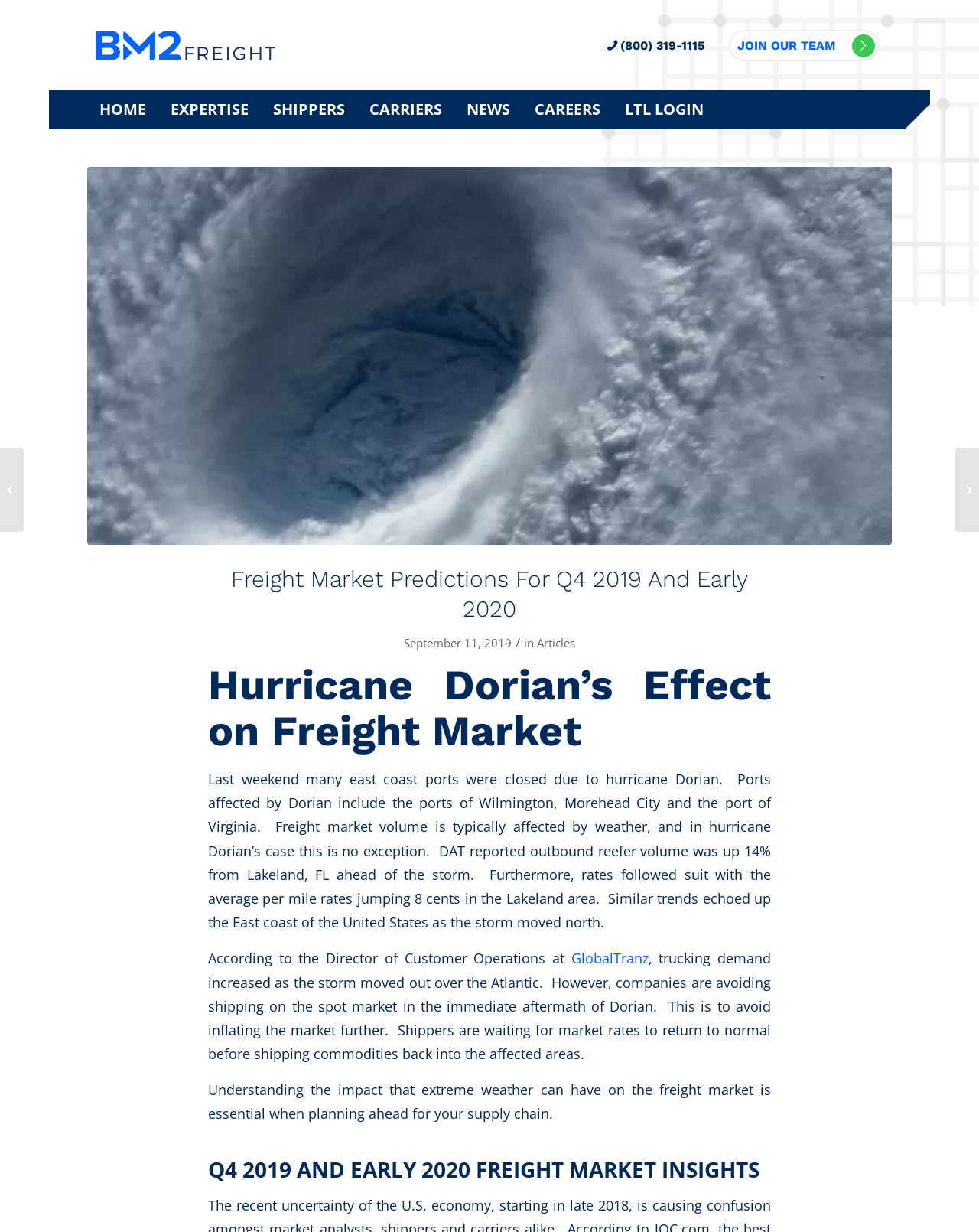Respond to the following query with just one word or a short phrase: 
What is the topic of the article?

Freight market predictions